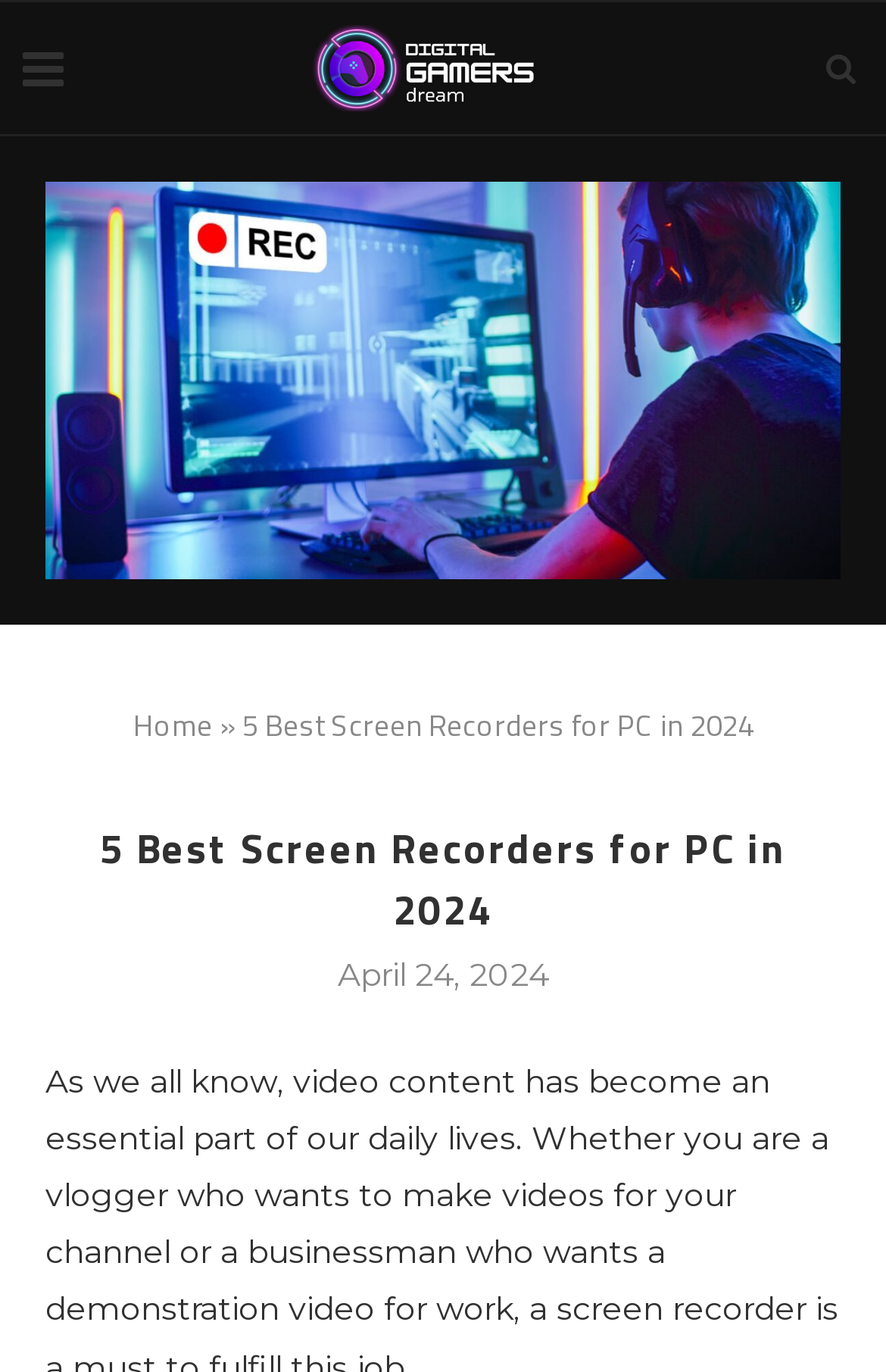Can you give a comprehensive explanation to the question given the content of the image?
How many screen recorders are reviewed?

The webpage title '5 Best Screen Recorders for PC in 2024' indicates that the webpage reviews 5 screen recorders.